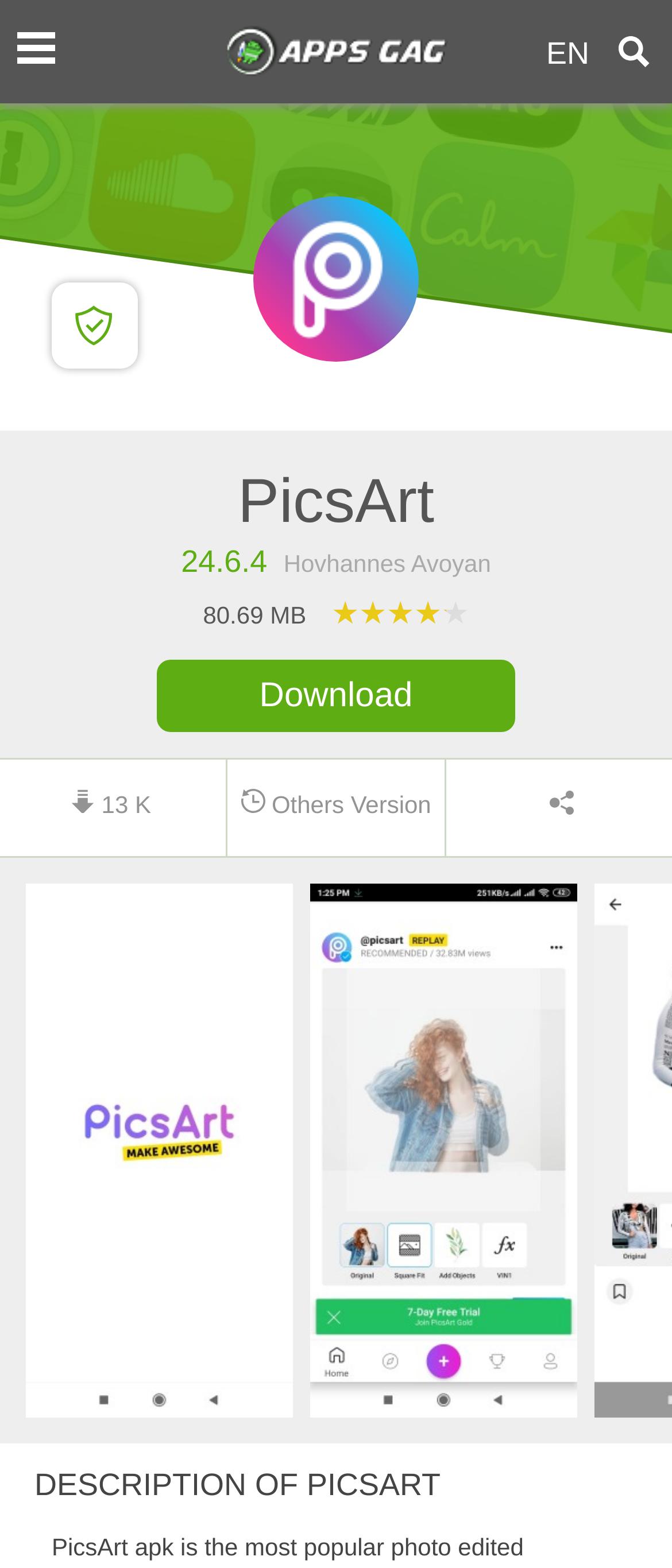Identify the bounding box of the HTML element described as: "parent_node: PicsArt".

[0.077, 0.18, 0.205, 0.235]